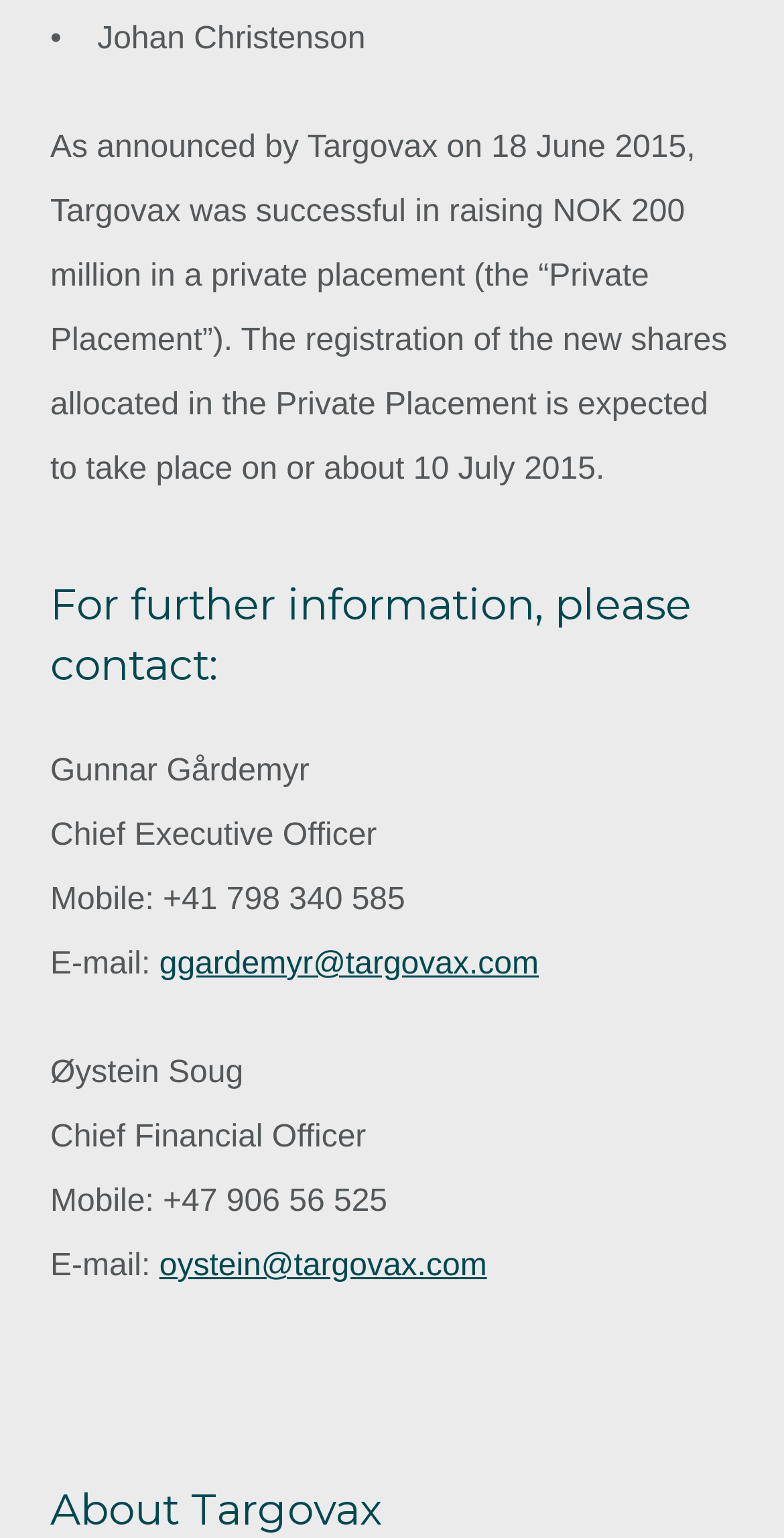What is the email address of Øystein Soug?
Look at the image and answer the question with a single word or phrase.

oystein@targovax.com